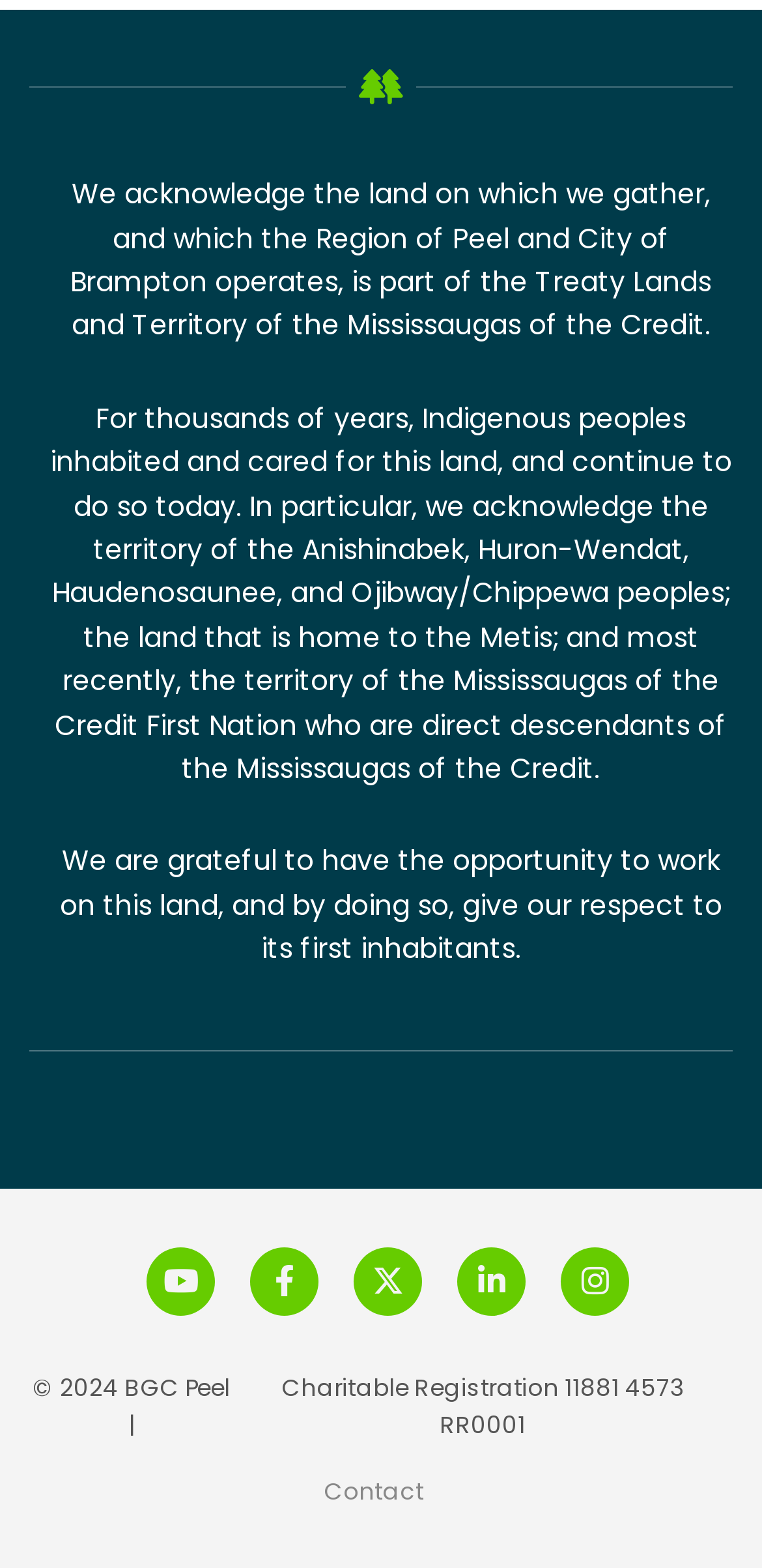What is the charitable registration number of BGC Peel?
Please elaborate on the answer to the question with detailed information.

The charitable registration number of BGC Peel can be found at the bottom of the webpage, which is 11881 4573 RR0001, indicating the organization's charitable status.